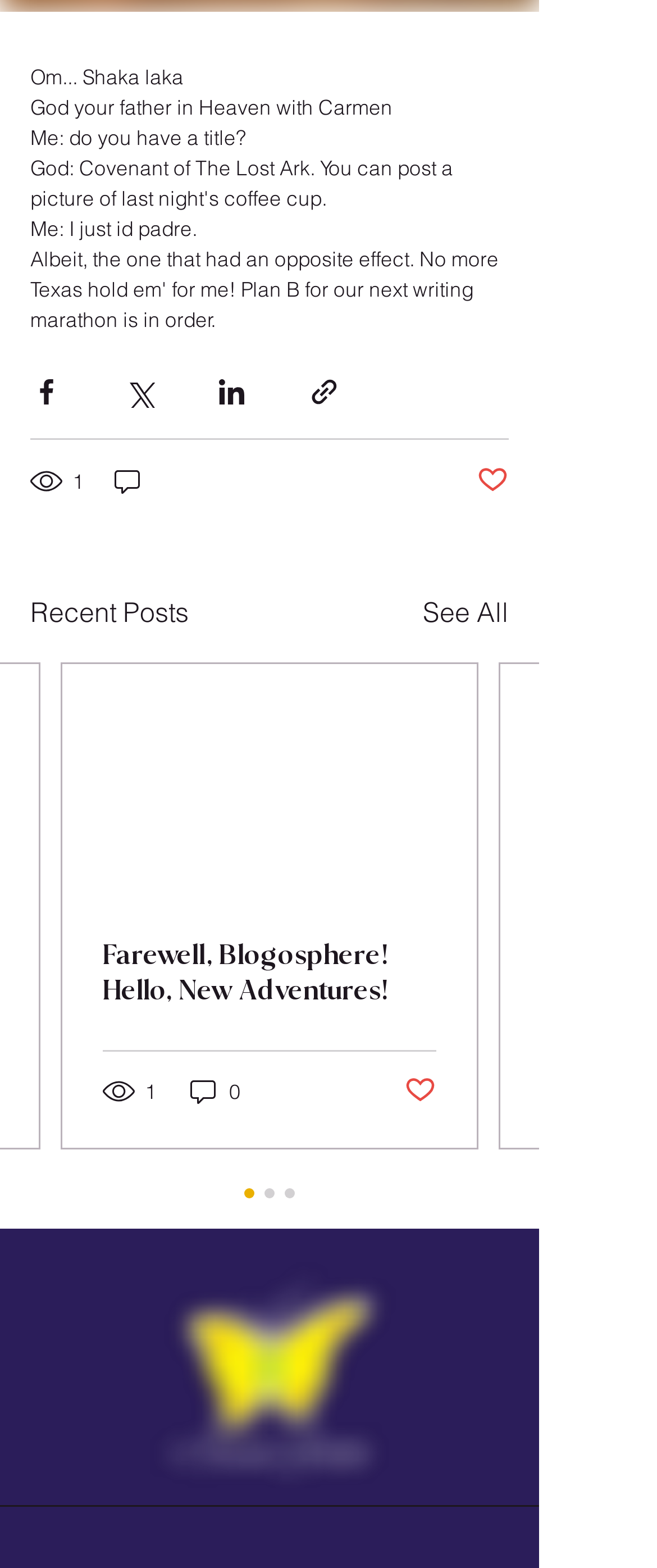Provide the bounding box coordinates of the UI element that matches the description: "See All".

[0.644, 0.377, 0.774, 0.403]